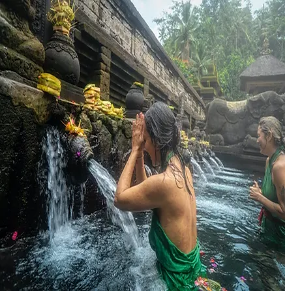Give a comprehensive caption that covers the entire image content.

The image portrays a serene and spiritual scene set in a traditional water temple, likely in Bali, Indonesia. Two women are engaged in a ritualistic cleansing process, standing in a sacred water pool. The woman in the foreground, with long, grey hair, is seen with her hands pressed together in a prayer position, evoking a sense of devotion and introspection. She wears a green sarong, which blends harmoniously with the lush surroundings. 

In the background, another woman participates in the ritual, also dressed in a similar green attire. Surrounding them, the temple architecture showcases intricately carved stone walls adorned with offerings, while gentle streams of water cascade from stone spouts, symbolizing purification and spiritual renewal. The vibrant green of the foliage and the calm water enhance the atmosphere of tranquility, making it a powerful visual representation of cultural and spiritual practices that honor natural elements and inner peace. This image beautifully captures the essence of connection to heritage, community, and the natural world.